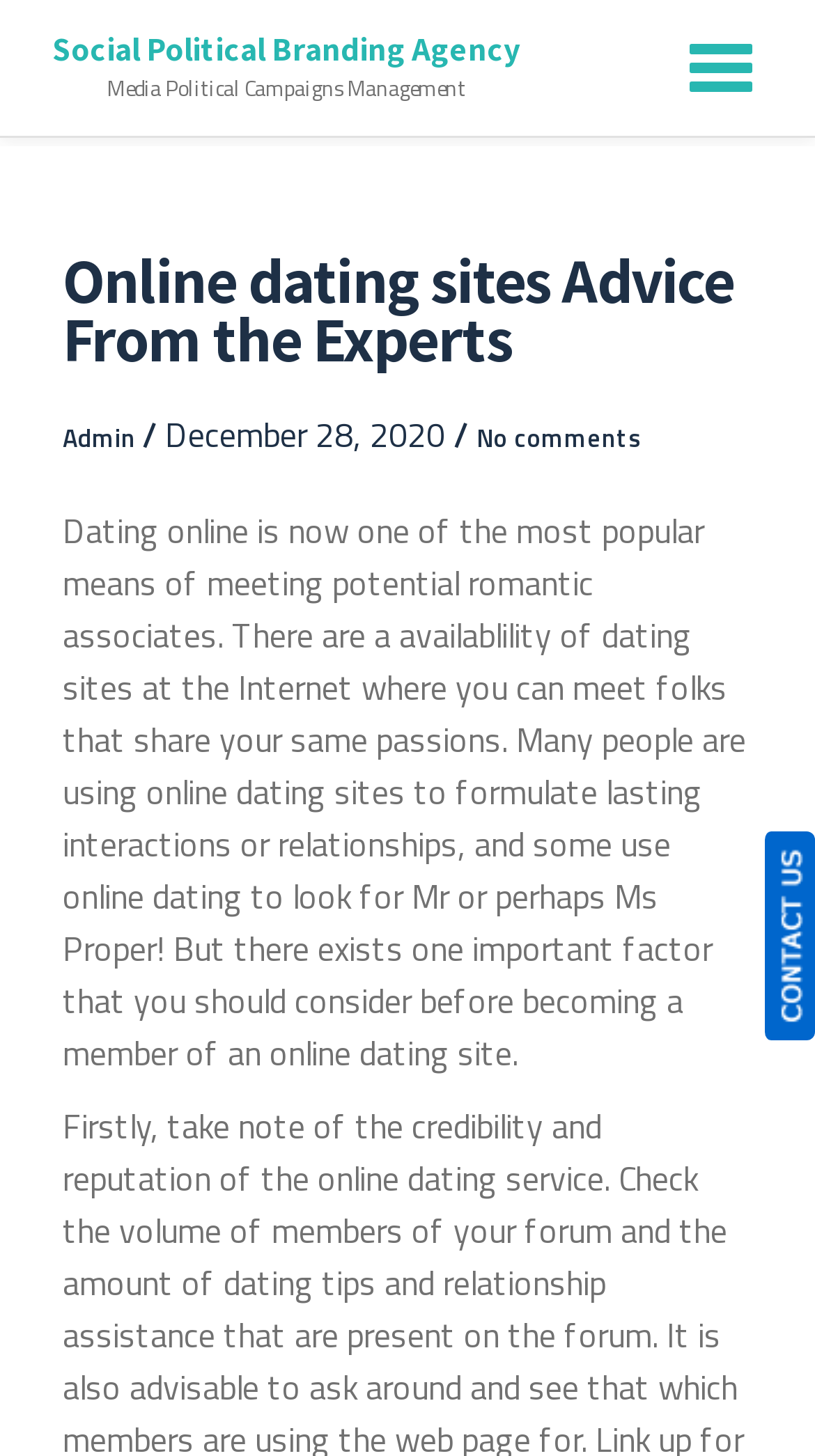Utilize the details in the image to give a detailed response to the question: What is the name of the agency?

I found the answer by looking at the heading element with the text 'Social Political Branding Agency' which is a child of the root element.